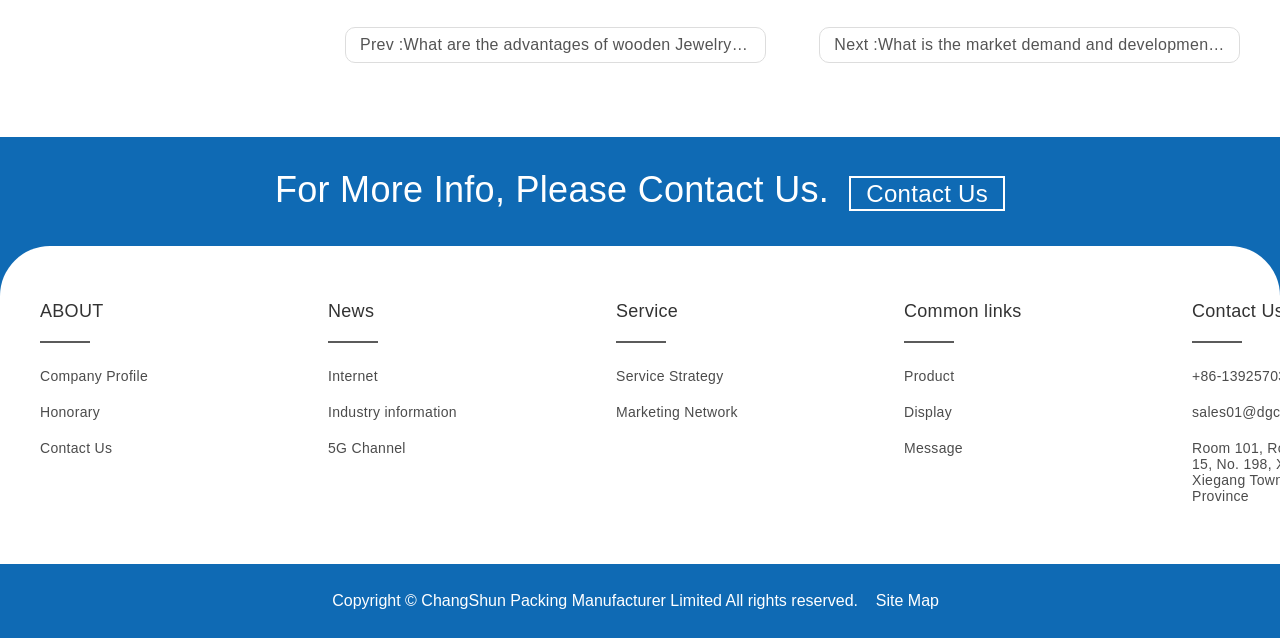Locate the bounding box coordinates of the clickable area needed to fulfill the instruction: "view company profile".

[0.031, 0.576, 0.256, 0.601]